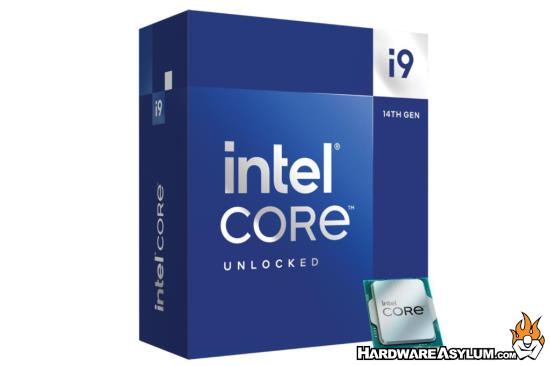Explain what the image portrays in a detailed manner.

The image features an Intel Core i9 processor, specifically from the 14th generation lineup, prominently displayed within its retail packaging. The box features a sleek blue design with bold white text, indicating that the processor is unlocked for enhanced performance and overclocking potential. The processor itself is depicted on the right side of the packaging, showcasing the Intel branding in a modern font. This image captures the advanced technology and power that the Intel Core i9 series represents, catering to high-performance computing needs such as gaming, content creation, and complex data processing. The product embodies cutting-edge engineering and is positioned as a top choice for enthusiasts and professionals alike.